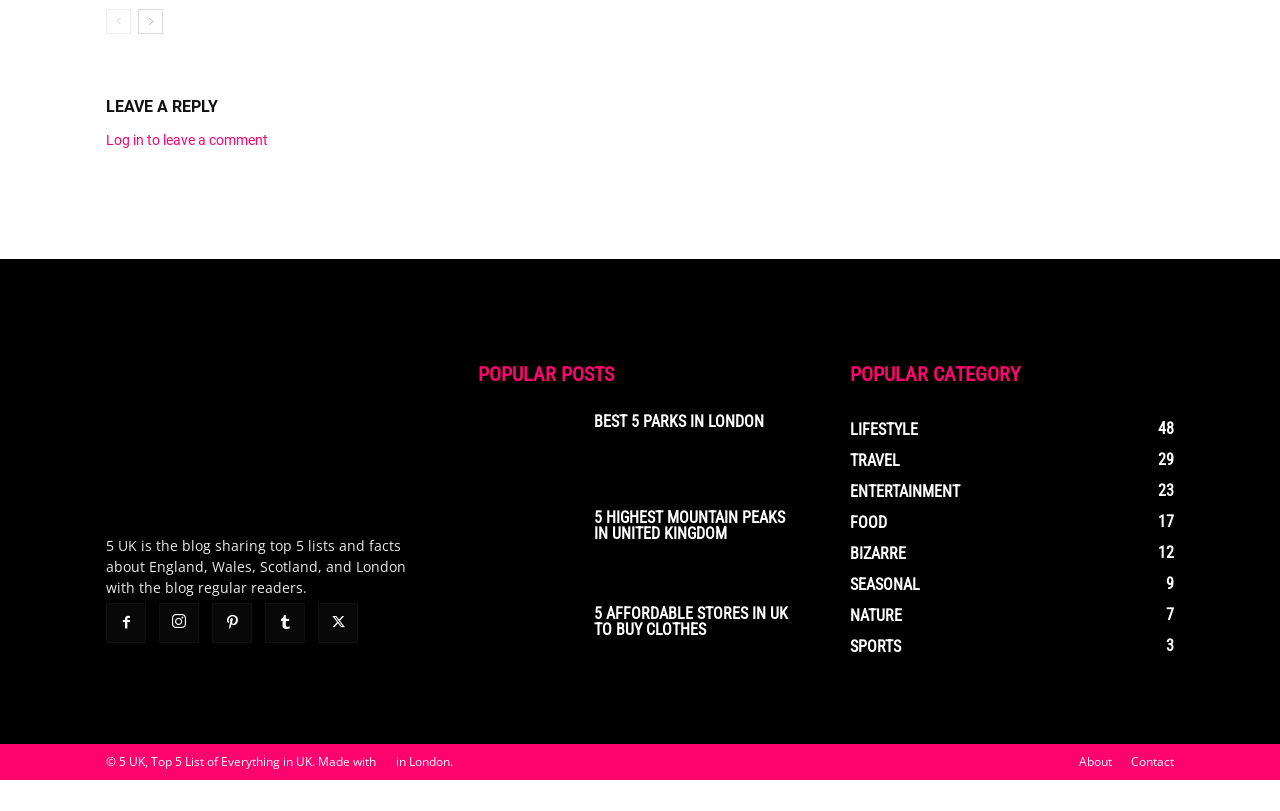What is the category with the most posts?
Please provide an in-depth and detailed response to the question.

I looked at the links under the 'POPULAR CATEGORY' heading and found that 'LIFESTYLE' has the highest number, which is 48.